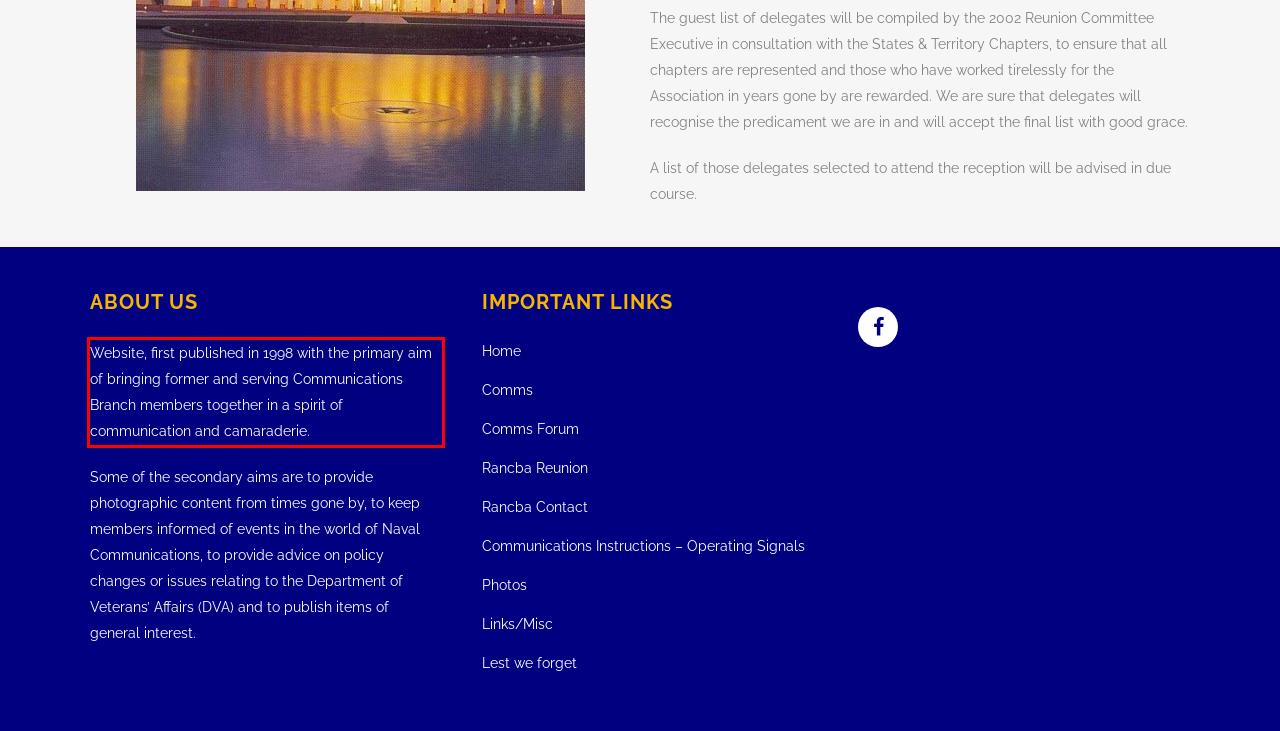Given a screenshot of a webpage with a red bounding box, extract the text content from the UI element inside the red bounding box.

Website, first published in 1998 with the primary aim of bringing former and serving Communications Branch members together in a spirit of communication and camaraderie.